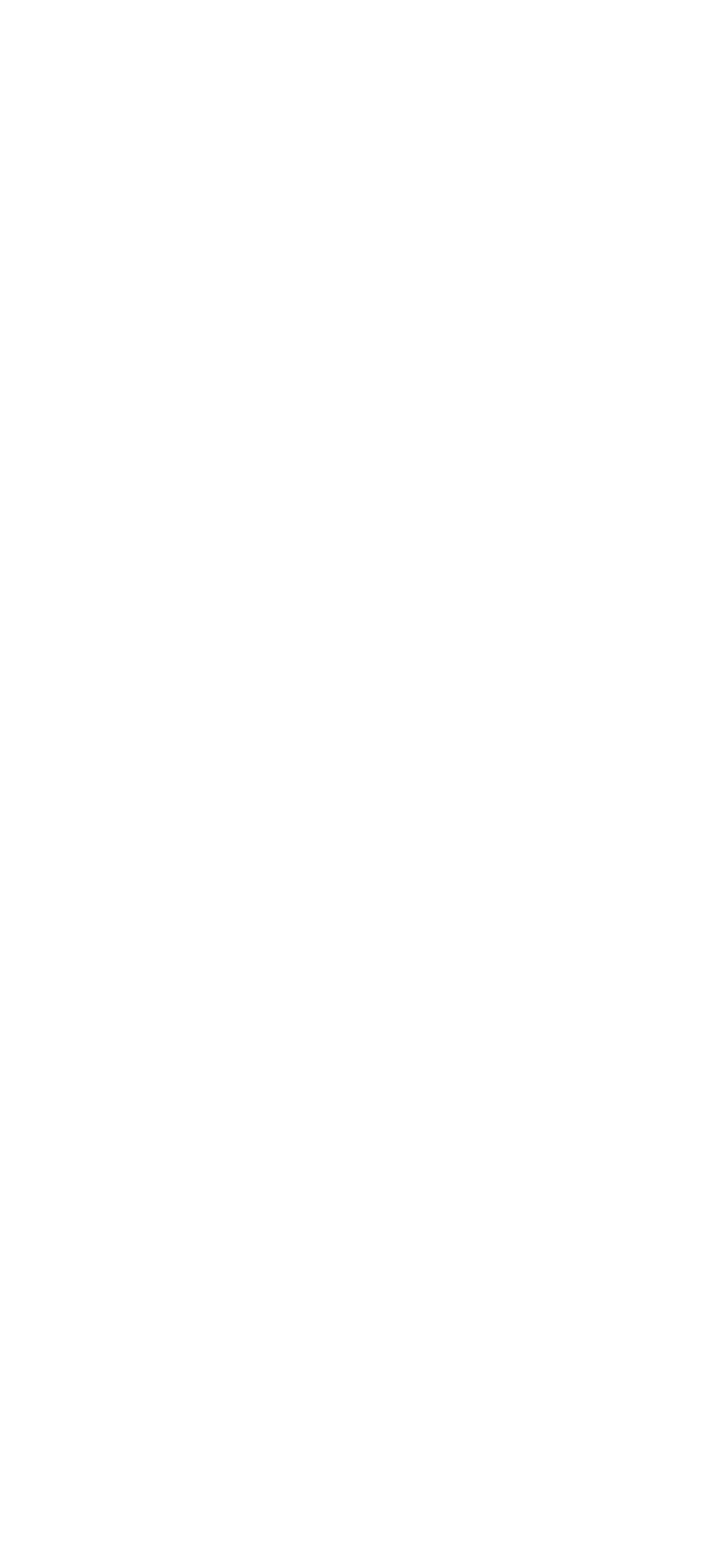Please identify the bounding box coordinates of where to click in order to follow the instruction: "View terms and privacy".

[0.669, 0.777, 0.94, 0.8]